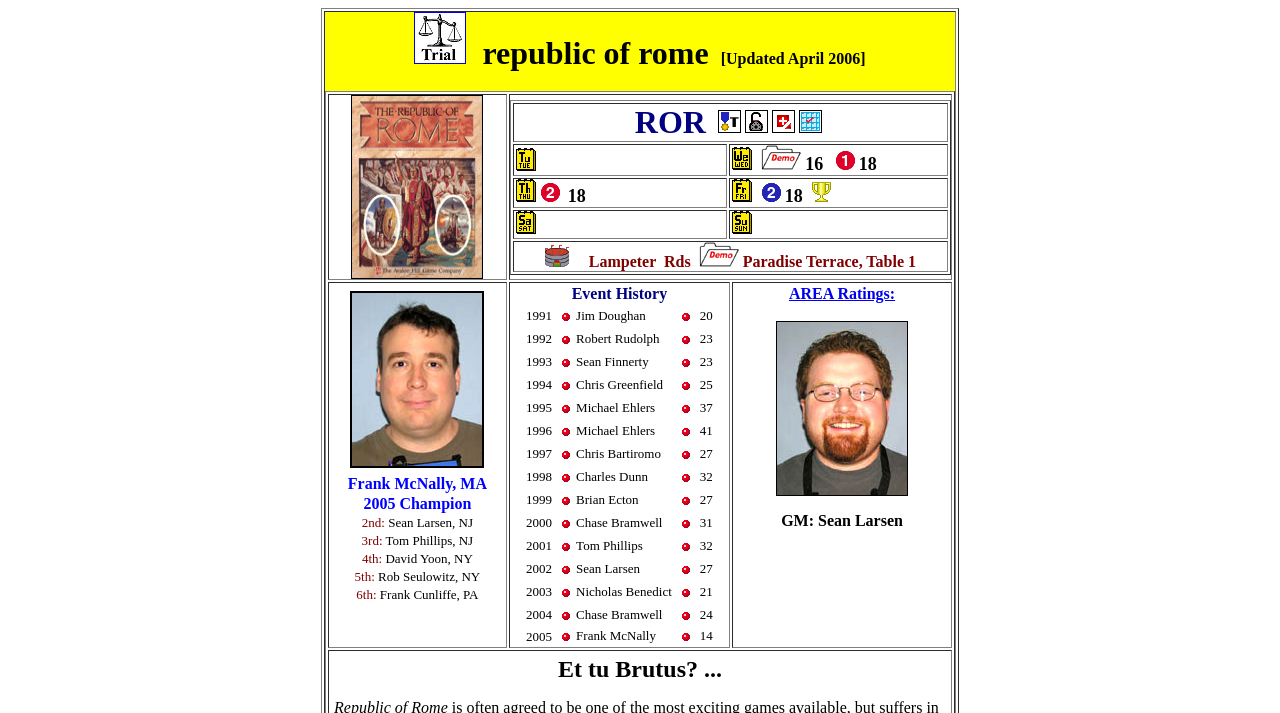Create a detailed description of the webpage's content and layout.

The webpage is about the Republic of Rome, and it appears to be a historical or informational page. At the top, there is a link and an image, which are positioned side by side. Below them, there is a grid layout with two columns. The left column contains an image, and the right column has a table with several rows. Each row has a grid cell with an image, followed by a static text element, and then another image.

The table in the right column has multiple rows, each containing information about a specific event or champion. The text elements in each row describe the event, the champion's name, and their ranking. There are also images scattered throughout the table, which may be icons or flags representing the champions or their countries.

Below the grid layout, there is another row with a table that spans the entire width of the page. This table has a column header labeled "Event History" and multiple rows with information about past events. Each row has several grid cells containing text and images, which provide details about the event, such as the year, winner, and ranking.

Overall, the webpage appears to be a repository of information about the Republic of Rome, with a focus on historical events and champions. The layout is organized and easy to follow, with clear headings and concise text.